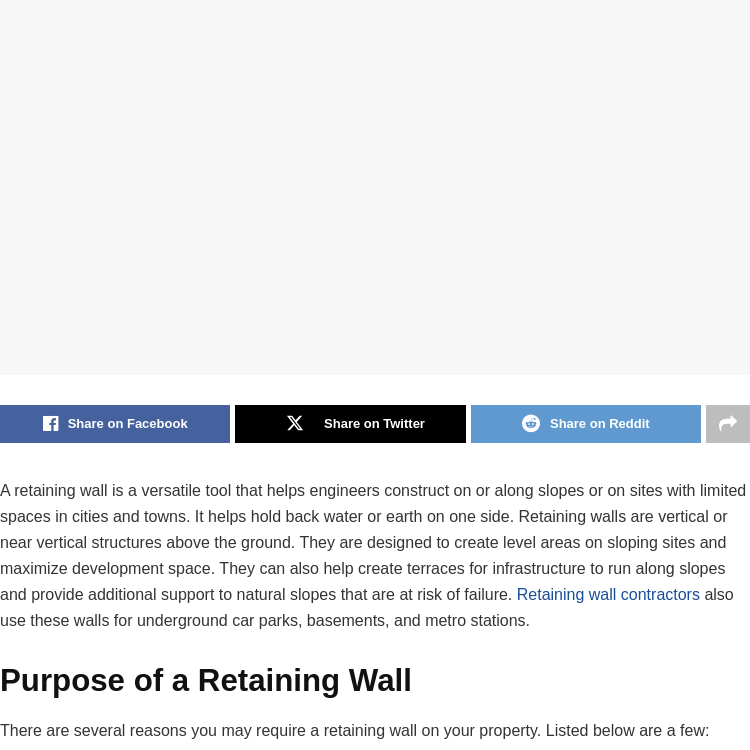Offer a comprehensive description of the image.

The image illustrates the concept and significance of a retaining wall within the context of construction and landscaping. It highlights the retaining wall as a crucial structure that facilitates building on slopes or in restricted urban spaces by effectively holding back water and soil. This structural solution not only creates level areas on sloping sites but also maximizes development opportunities and assists in terrace construction for infrastructure. Additionally, retaining walls lend vital support to natural slopes that may be prone to failure, making them essential for various applications, including underground parking, basements, and metro stations. The accompanying text elaborates on the multiple purposes of retaining walls, emphasizing their role in enhancing drainage and functionality in sloped areas.